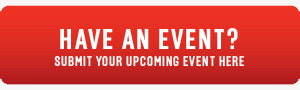Use the information in the screenshot to answer the question comprehensively: What is the color of the typography?

The caption describes the typography as 'bold white', which contrasts sharply with the red background. This contrast ensures that the message is direct and attention-grabbing, encouraging participation and community involvement.